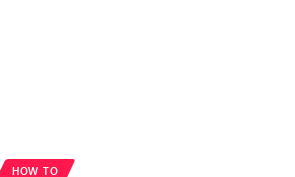What type of content is the banner likely related to?
Using the image as a reference, answer the question in detail.

The caption suggests that the banner is part of an engaging online article or tutorial series aimed at providing readers with practical advice and insights, which implies that the content is likely related to topics on self-improvement or skill development.